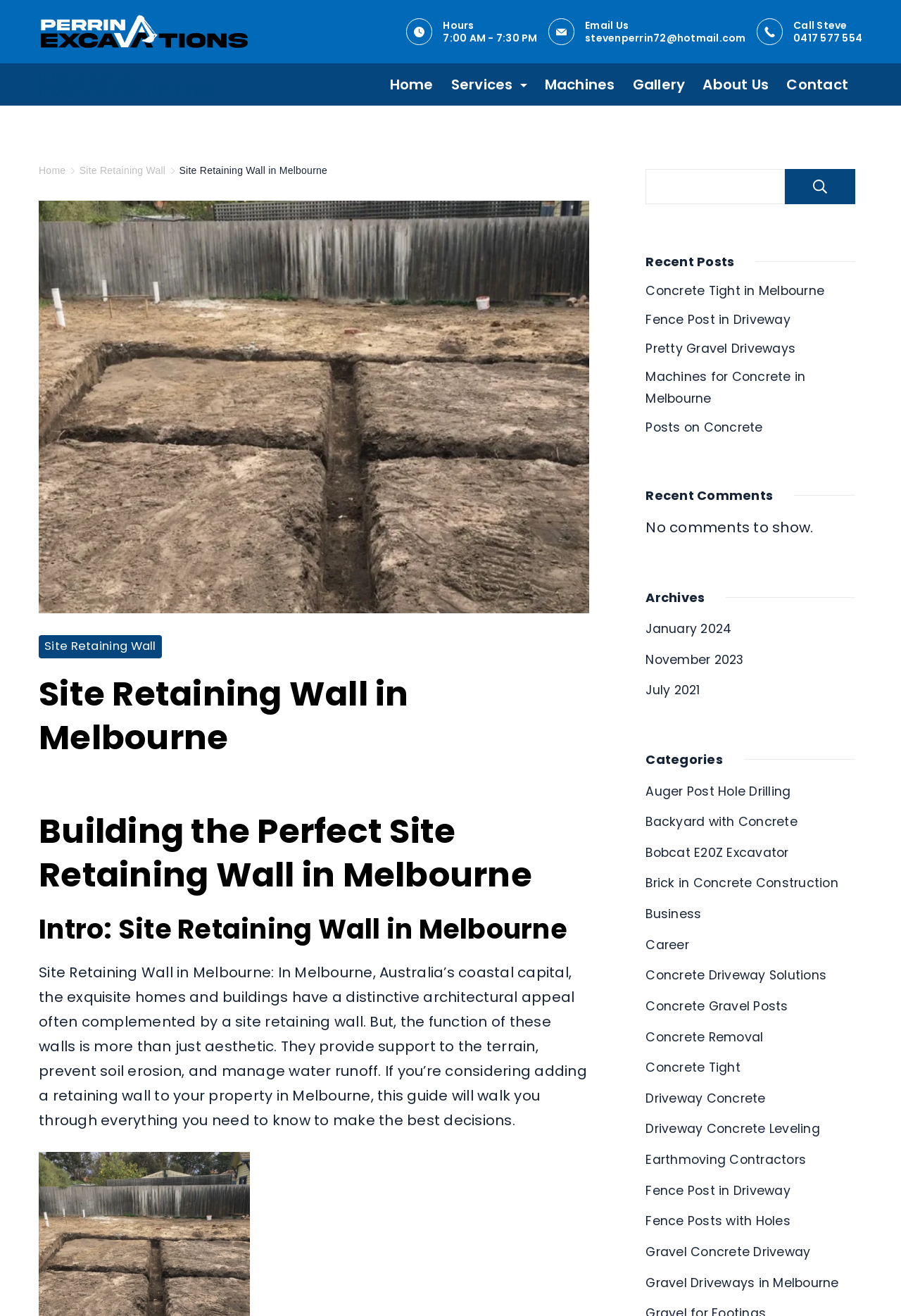Create a detailed summary of all the visual and textual information on the webpage.

This webpage is about Perrin Excavations, a company that provides site retaining wall services in Melbourne. At the top of the page, there is a logo and a navigation menu with links to different sections of the website, including Home, Services, Machines, Gallery, About Us, and Contact. Below the navigation menu, there is a section with the company's contact information, including hours of operation, email address, and phone number.

The main content of the page is divided into two columns. The left column has a heading that reads "Site Retaining Wall in Melbourne" and a subheading that says "Building the Perfect Site Retaining Wall in Melbourne". Below the heading, there is a paragraph of text that explains the importance of site retaining walls in Melbourne, including their aesthetic and functional purposes.

The right column has a search bar at the top, followed by a section with recent posts, including links to articles about concrete tight in Melbourne, fence post in driveway, and pretty gravel driveways. Below the recent posts section, there are sections for recent comments, archives, and categories.

Throughout the page, there are several images, including a logo, a figure with a caption, and icons for the navigation menu and social media links. The overall layout of the page is clean and organized, with clear headings and concise text.